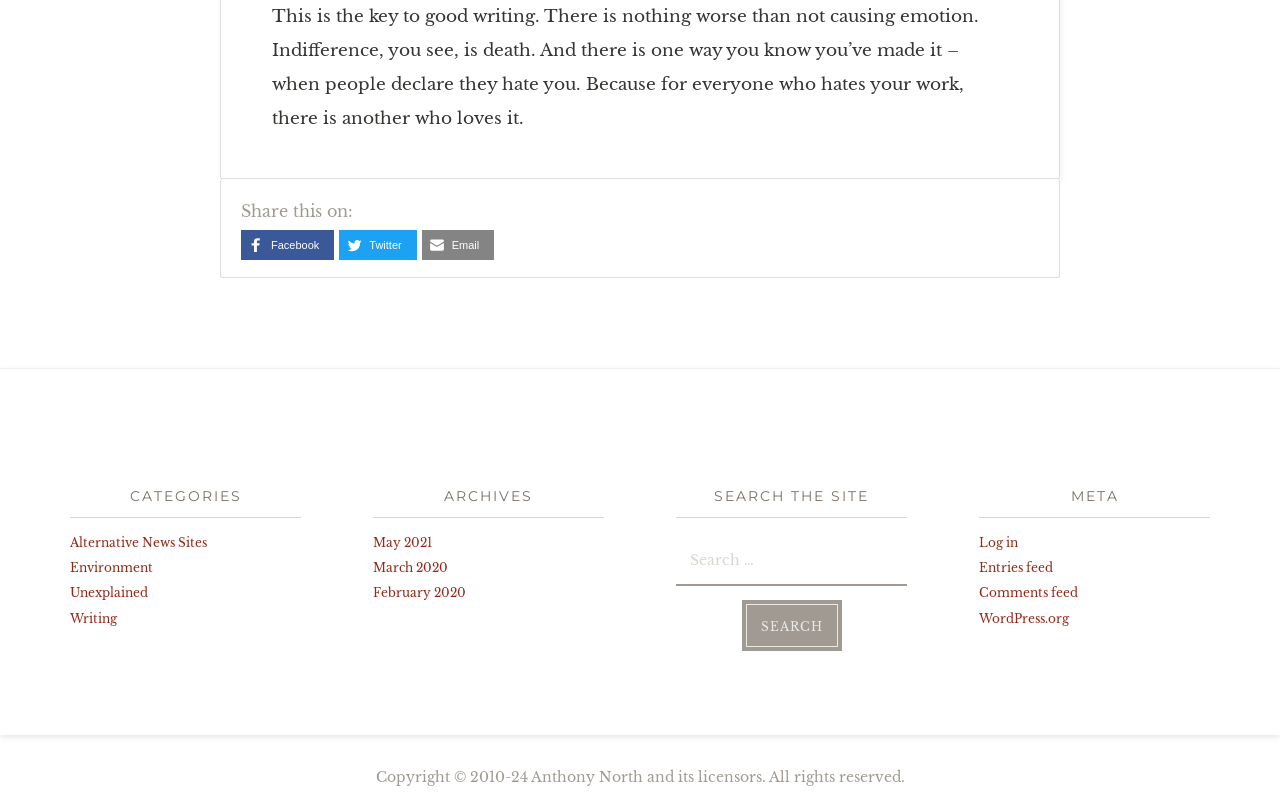Find and indicate the bounding box coordinates of the region you should select to follow the given instruction: "Read the recent post about Problem Gambling".

None